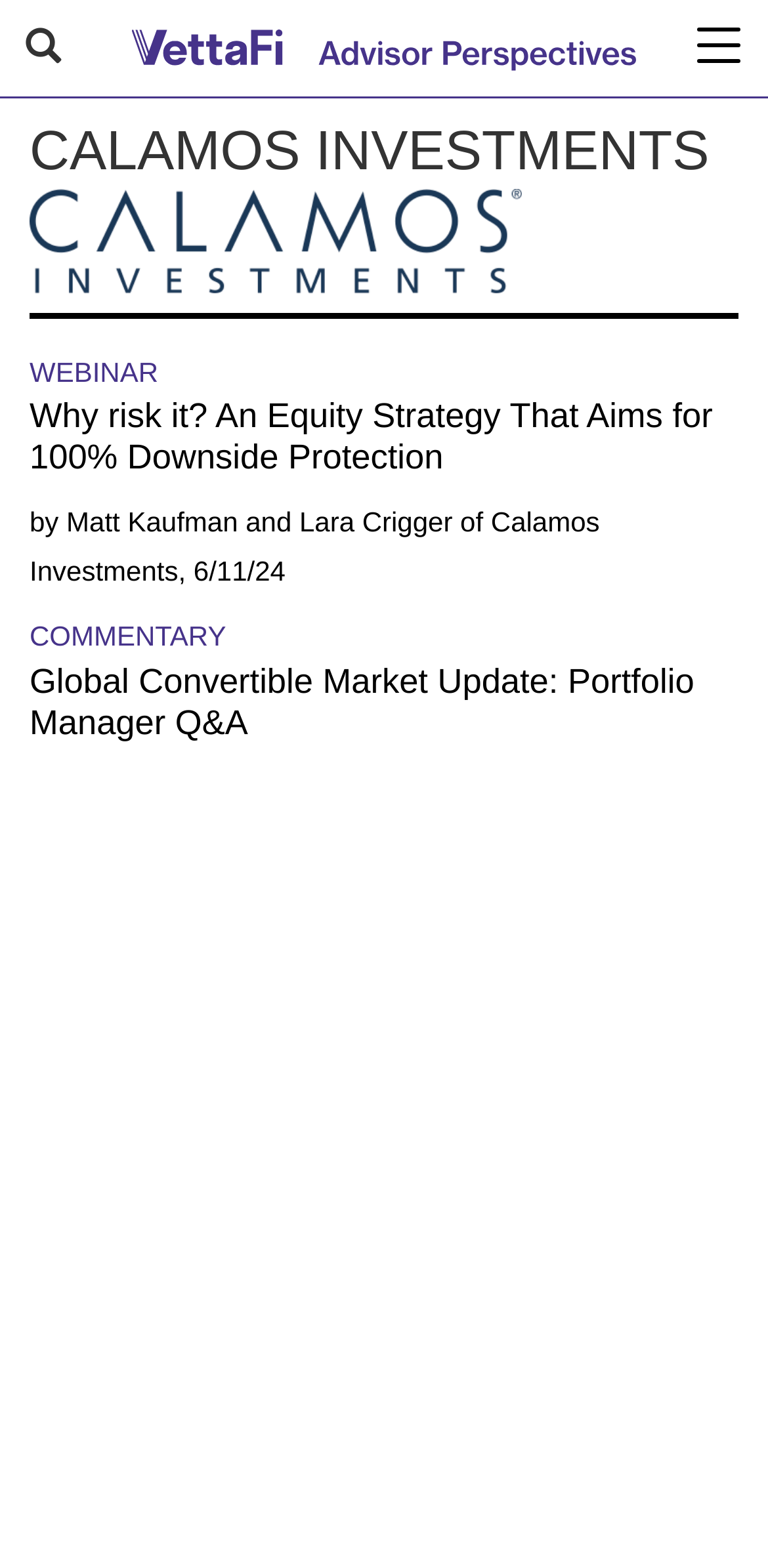Who are the authors of the latest article?
Provide a thorough and detailed answer to the question.

The authors of the latest article can be found in the link element 'Matt Kaufman and Lara Crigger' which is located below the heading element 'Why risk it? An Equity Strategy That Aims for 100% Downside Protection'. This suggests that Matt Kaufman and Lara Crigger are the authors of the latest article.